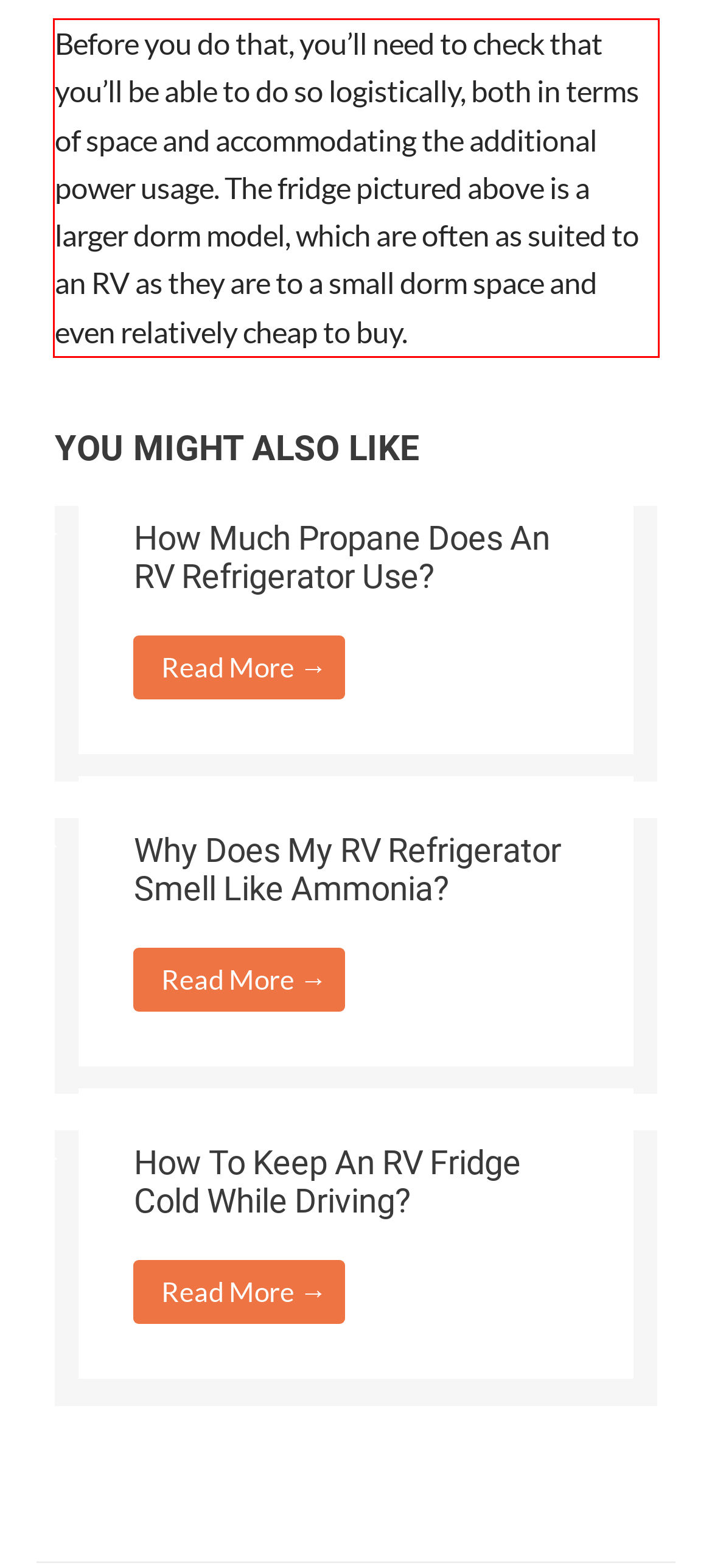Please look at the screenshot provided and find the red bounding box. Extract the text content contained within this bounding box.

Before you do that, you’ll need to check that you’ll be able to do so logistically, both in terms of space and accommodating the additional power usage. The fridge pictured above is a larger dorm model, which are often as suited to an RV as they are to a small dorm space and even relatively cheap to buy.